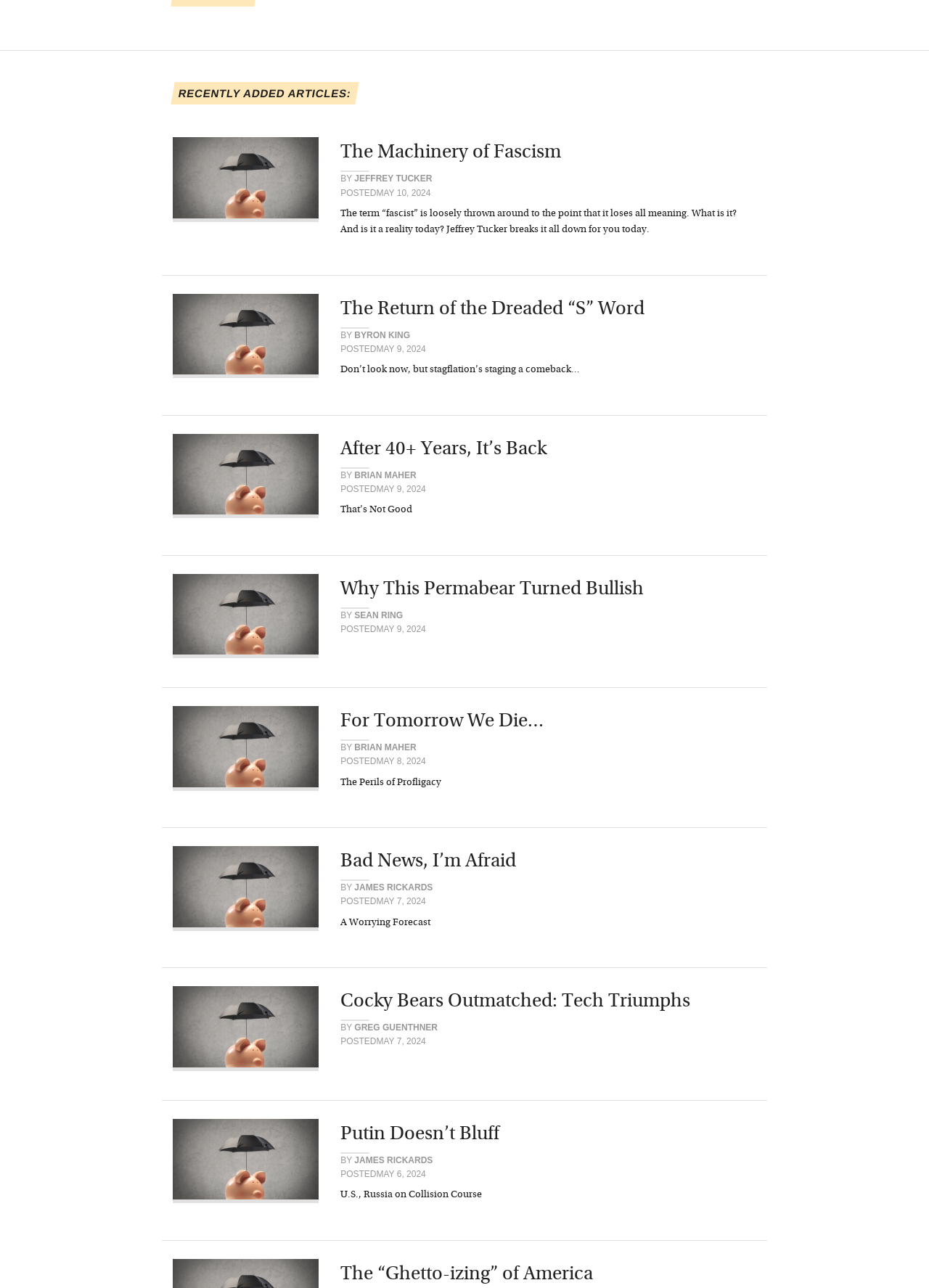How many articles are listed on this webpage?
Based on the image, answer the question with as much detail as possible.

The webpage contains a list of articles, each represented by a link element with a heading and a description. By counting the number of link elements, we can determine that there are 8 articles listed on this webpage.